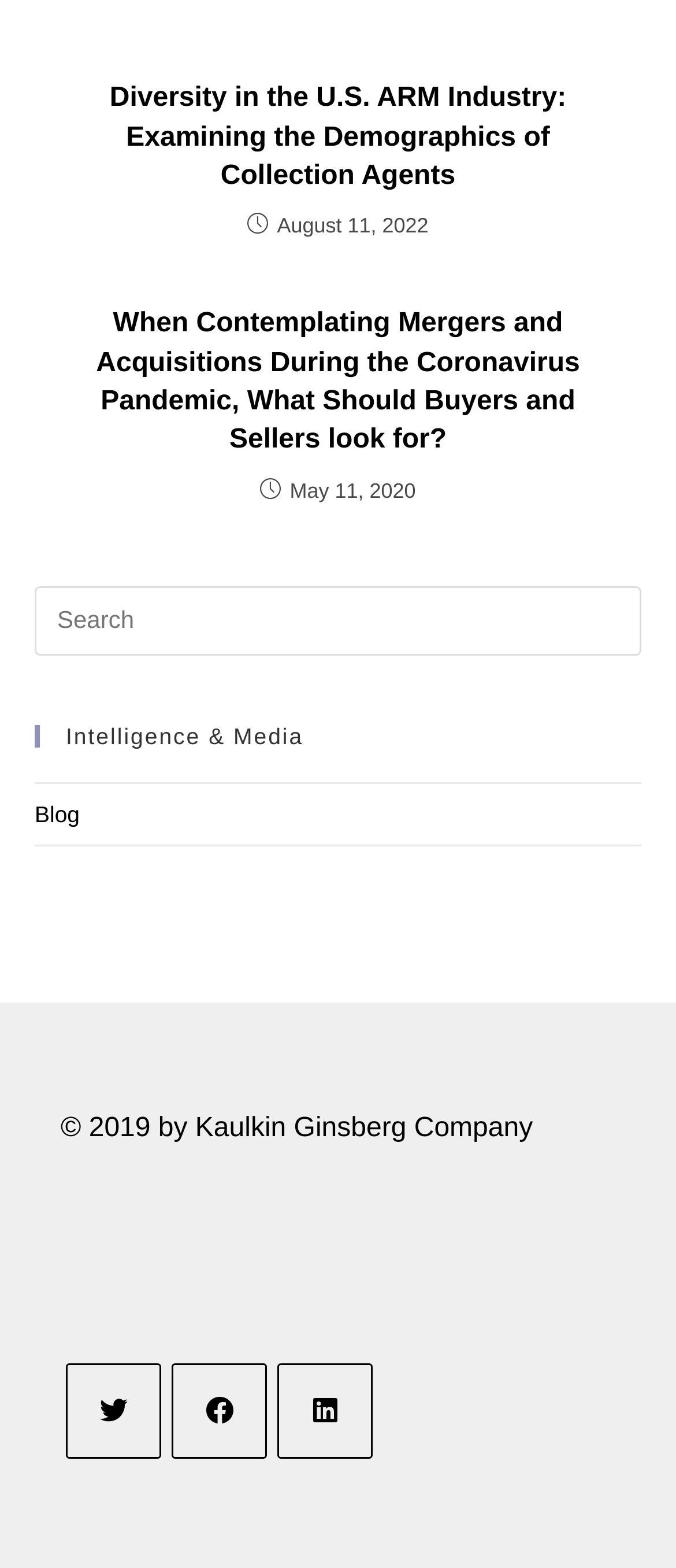Extract the bounding box for the UI element that matches this description: "Blog".

[0.051, 0.511, 0.118, 0.527]